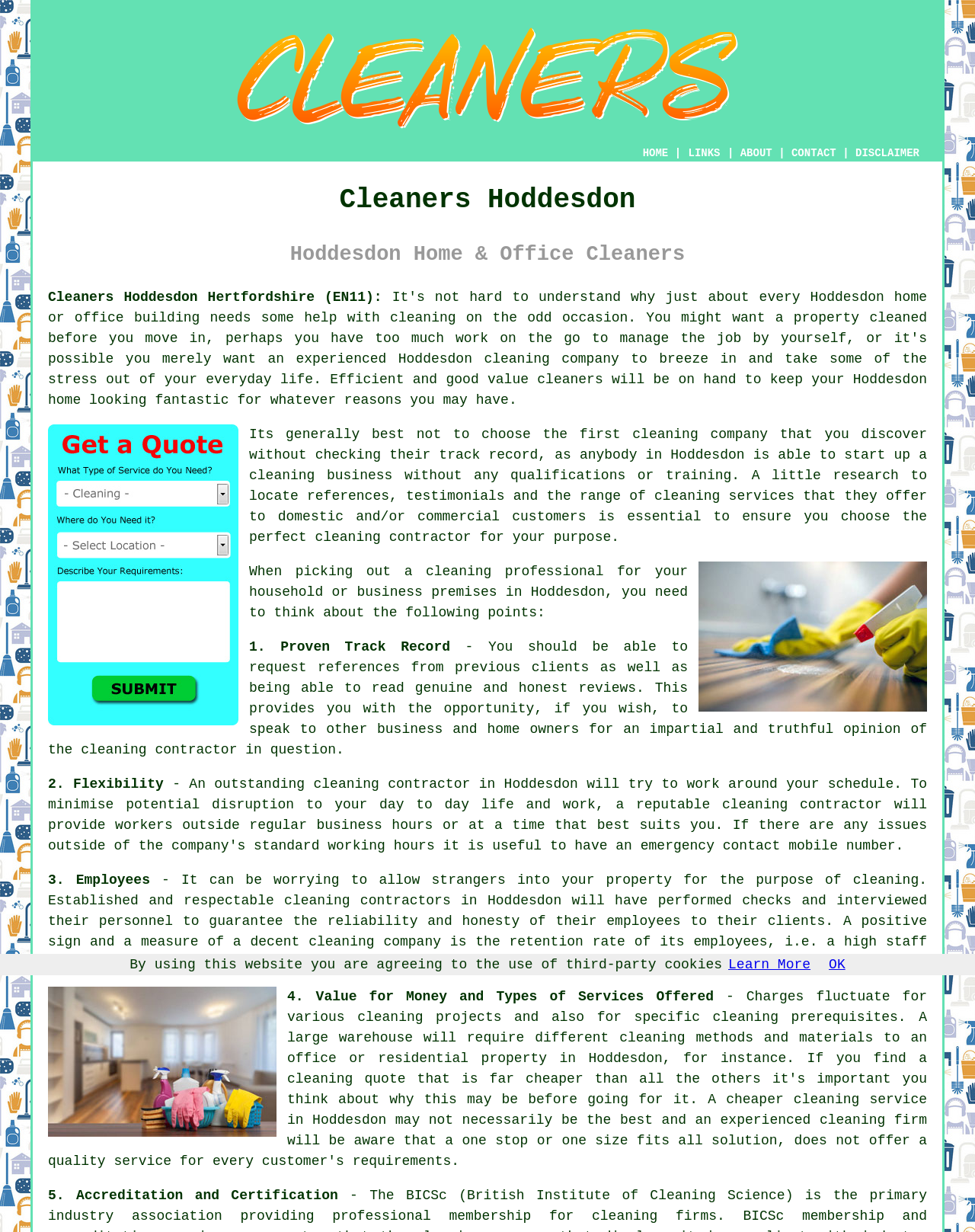Determine the bounding box coordinates of the clickable element necessary to fulfill the instruction: "Click the CONTACT link". Provide the coordinates as four float numbers within the 0 to 1 range, i.e., [left, top, right, bottom].

[0.812, 0.119, 0.858, 0.129]